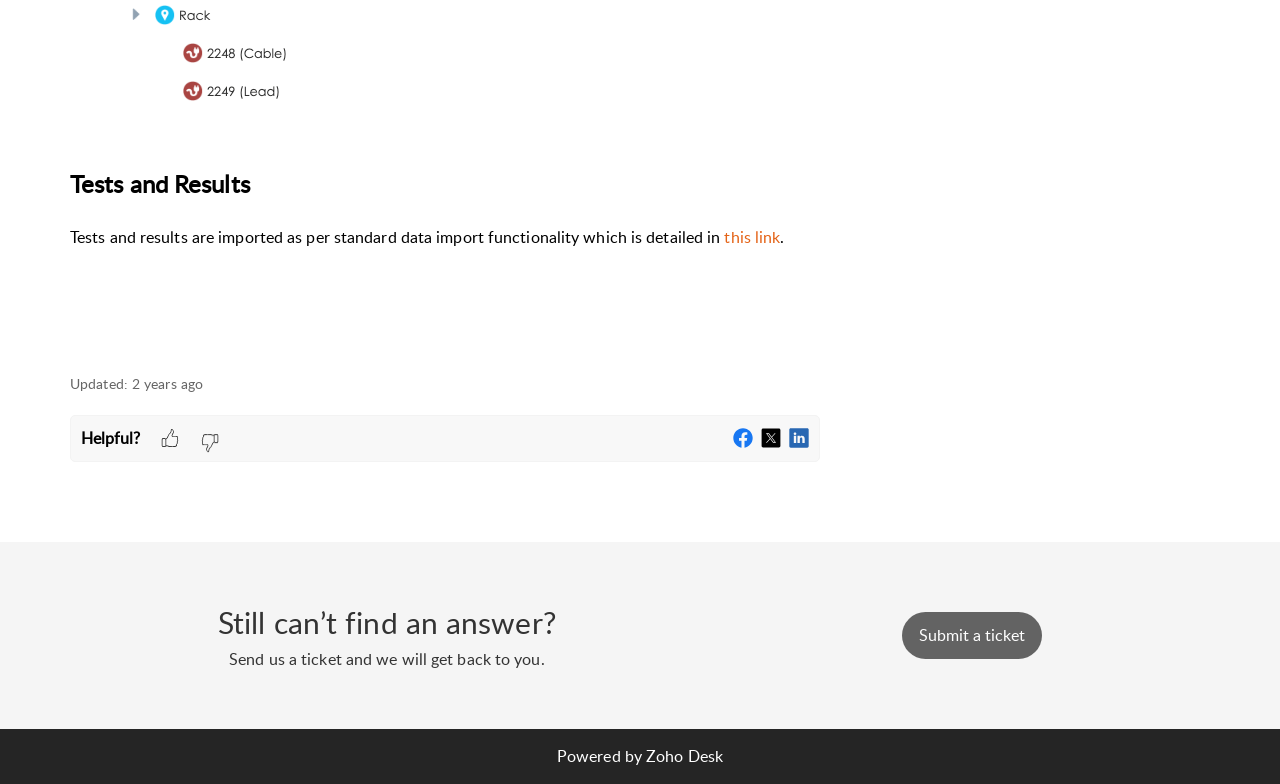What is the name of the platform powering the webpage?
Using the information from the image, give a concise answer in one word or a short phrase.

Zoho Desk